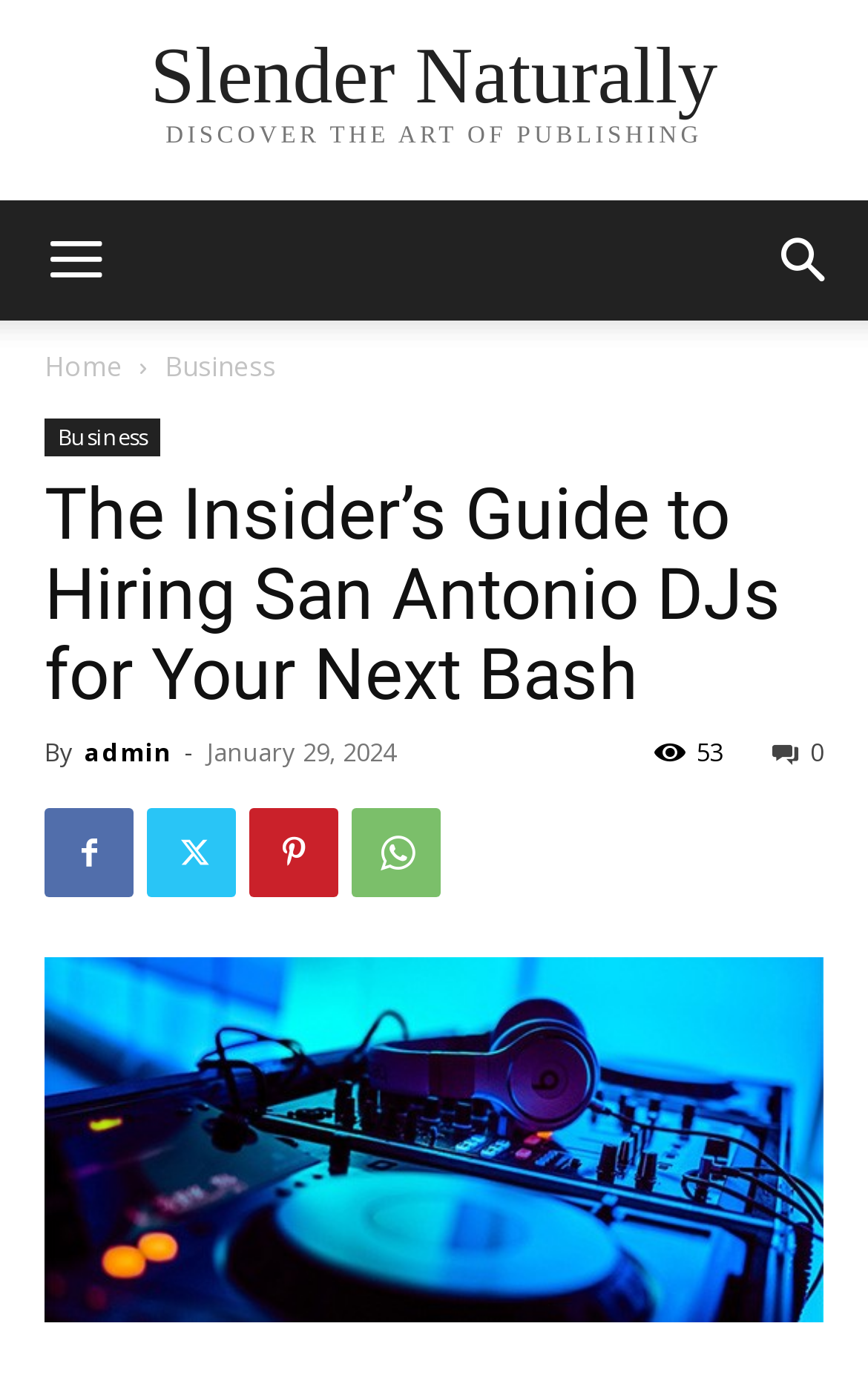Identify the bounding box coordinates for the UI element described as: "title="3"".

[0.051, 0.696, 0.949, 0.961]